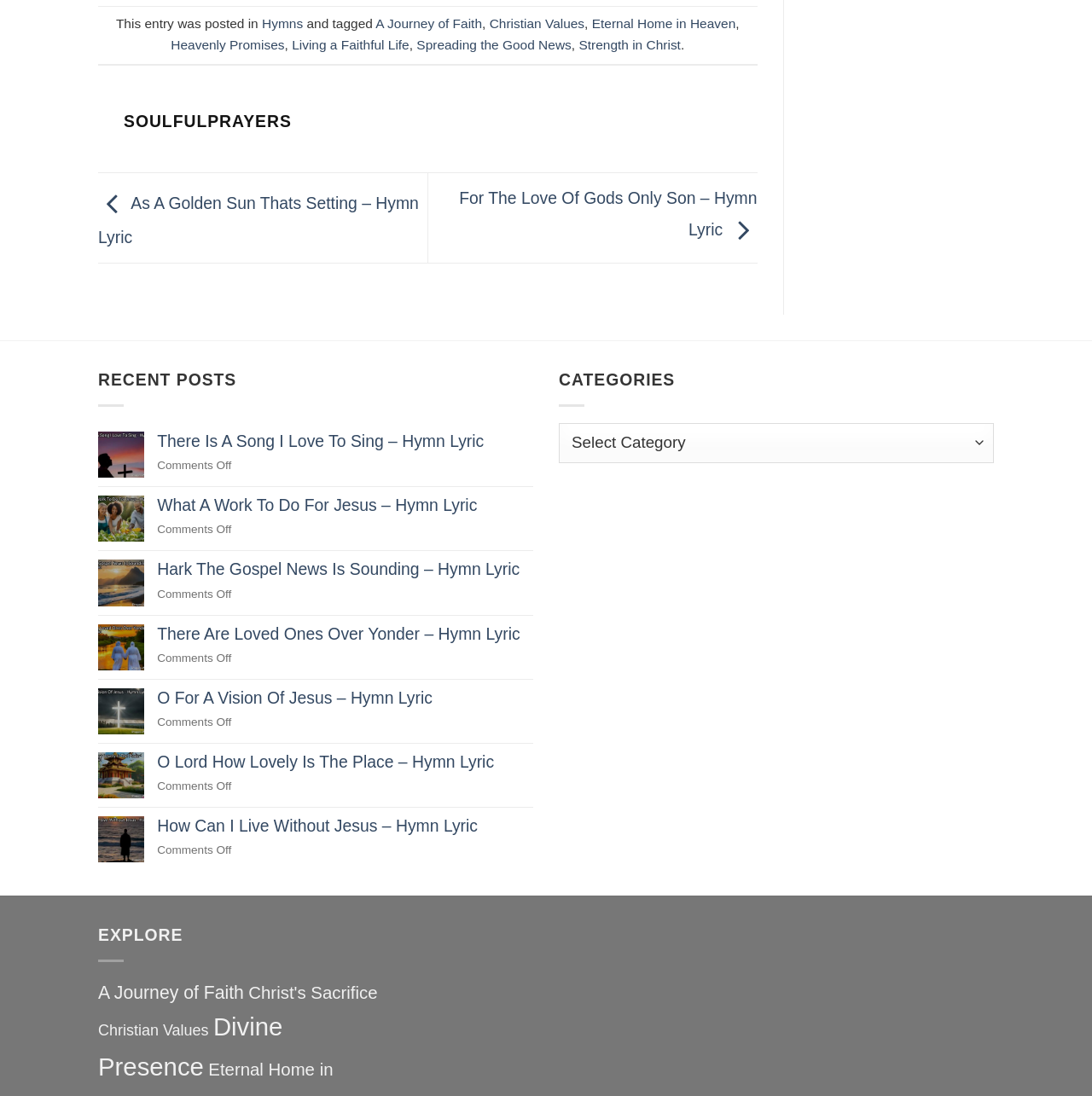Specify the bounding box coordinates of the region I need to click to perform the following instruction: "Read the 'O For A Vision Of Jesus – Hymn Lyric' hymn". The coordinates must be four float numbers in the range of 0 to 1, i.e., [left, top, right, bottom].

[0.144, 0.628, 0.488, 0.646]